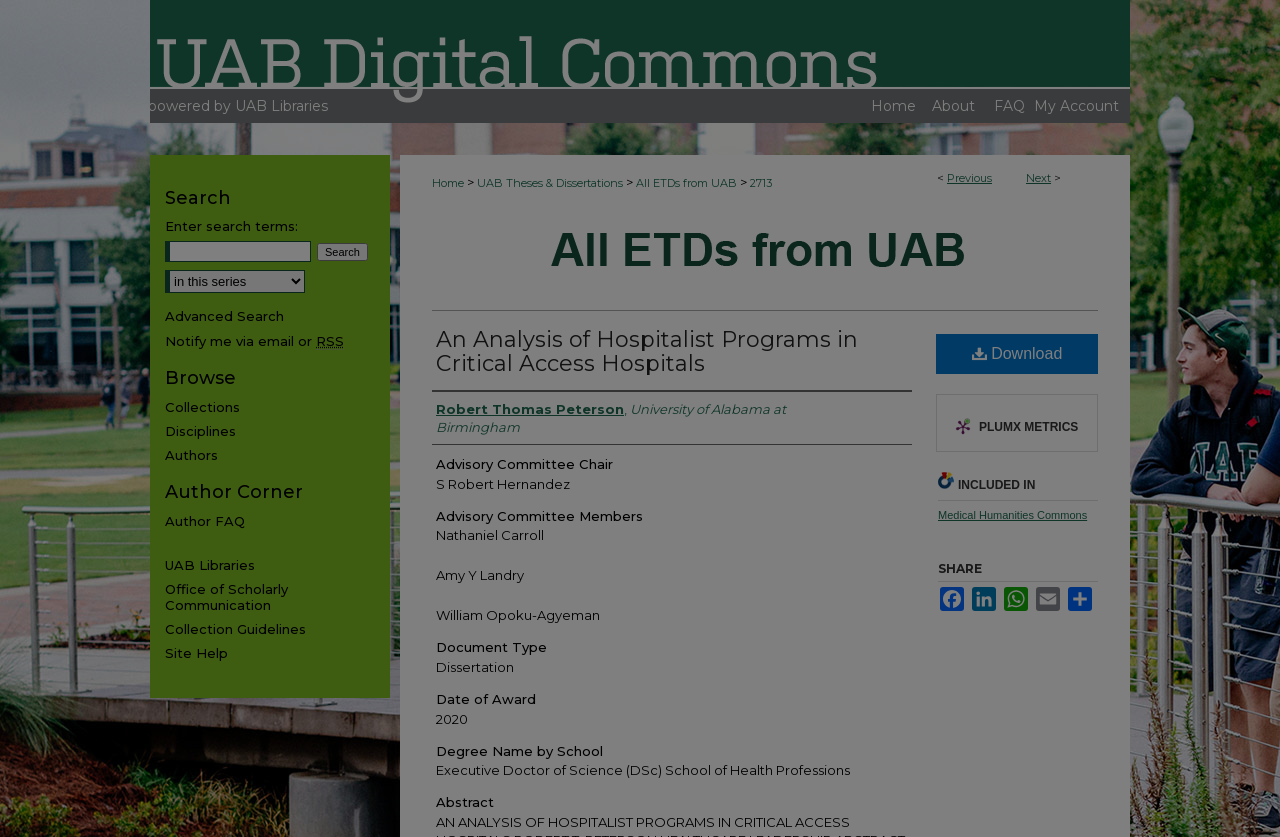Please determine and provide the text content of the webpage's heading.

An Analysis of Hospitalist Programs in Critical Access Hospitals